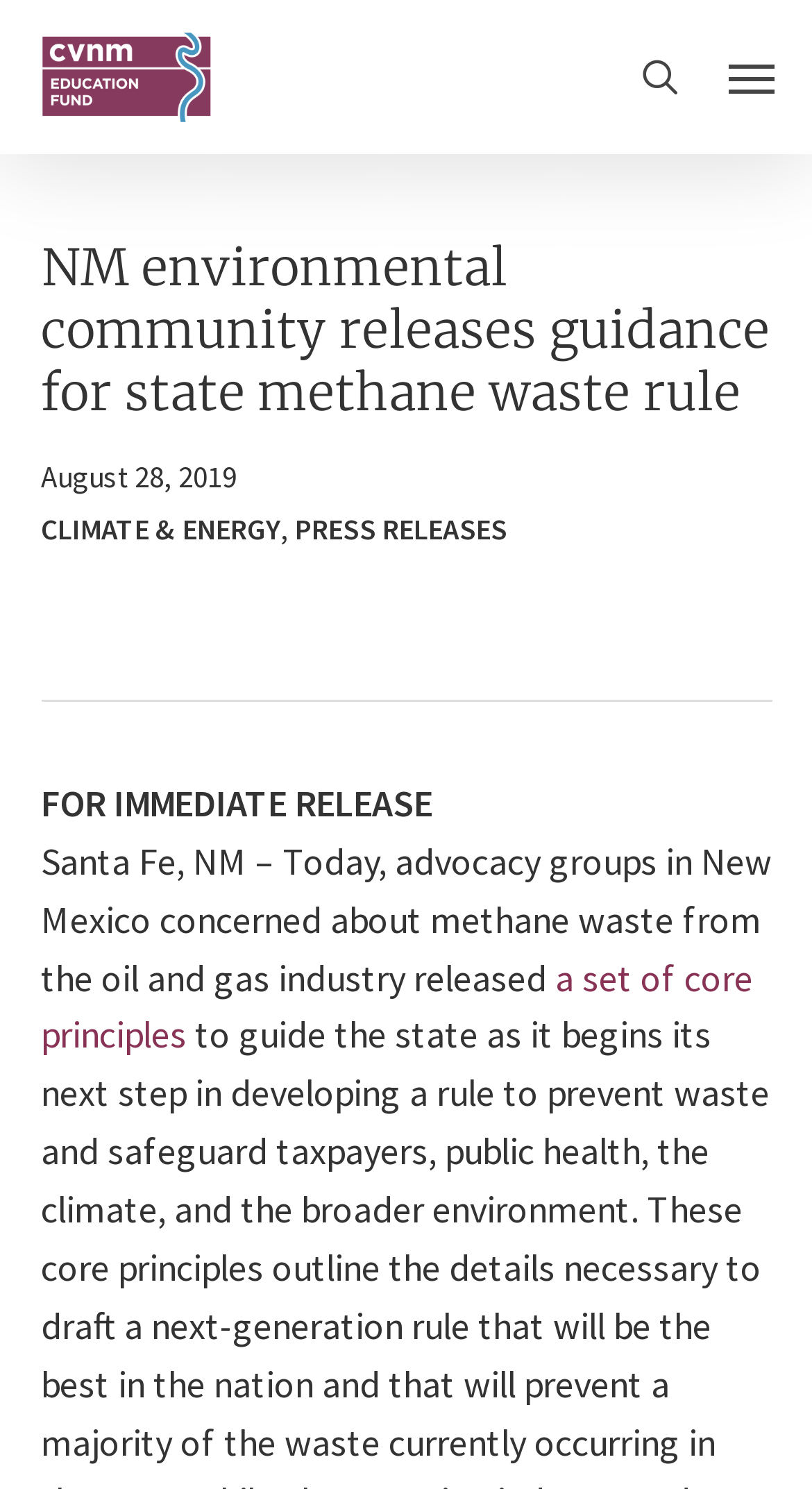Elaborate on the information and visuals displayed on the webpage.

The webpage appears to be a press release or news article from the CVNM - Education Fund. At the top left, there is a logo and a link to the organization's website. Next to it, on the top right, is a search link. 

Below the logo, there is a main heading that reads "NM environmental community releases guidance for state methane waste rule". The date "August 28, 2019" is displayed below the heading. 

On the left side, there are two links: "CLIMATE & ENERGY" and "PRESS RELEASES". The "PRESS RELEASES" link is expanded and contains the main content of the webpage. The content starts with the text "FOR IMMEDIATE RELEASE" followed by a paragraph that describes the release of a set of core principles by advocacy groups in New Mexico concerned about methane waste from the oil and gas industry. There is a link to "a set of core principles" within the paragraph. 

On the top right, there is a navigation menu link, but it is not expanded.